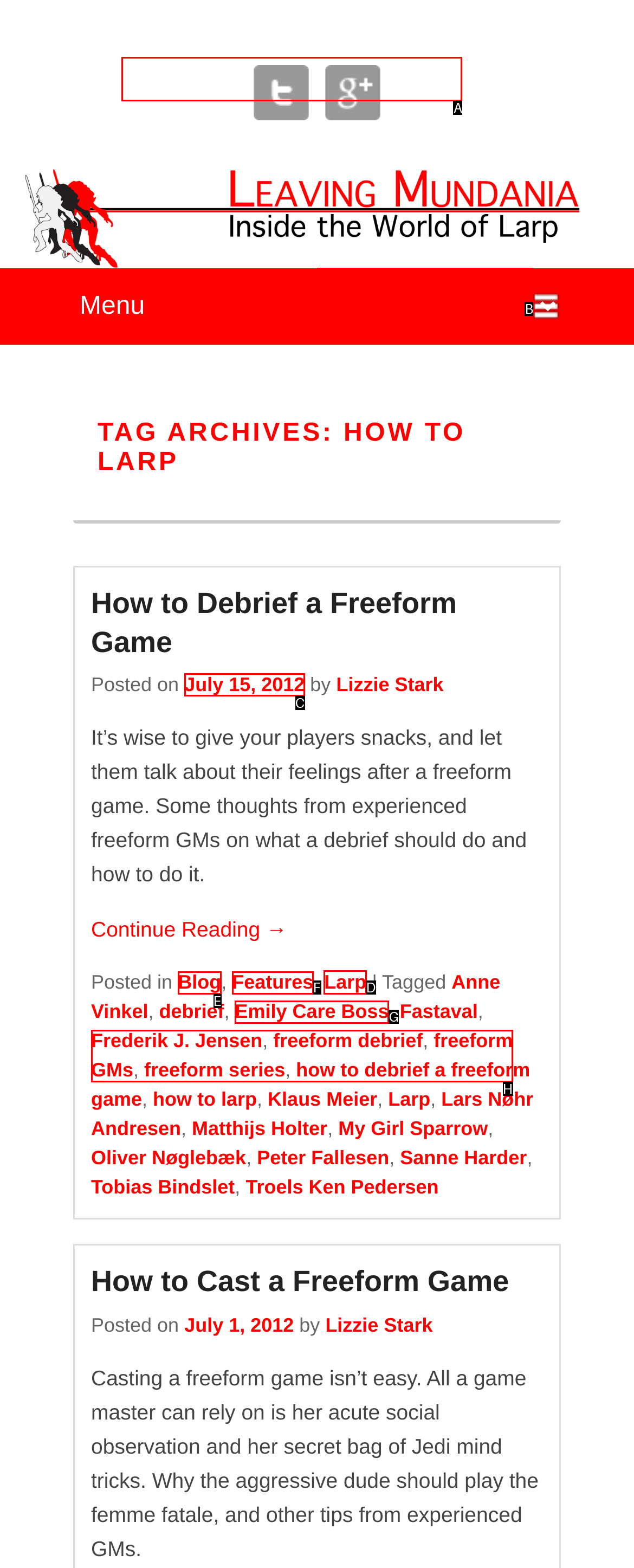Find the HTML element to click in order to complete this task: Click on the News link
Answer with the letter of the correct option.

None